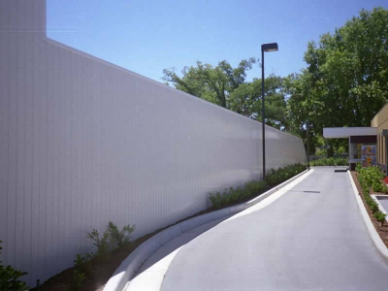What is the benefit of using PVC for the sound barrier?
Refer to the screenshot and deliver a thorough answer to the question presented.

The caption highlights the practical benefits of using PVC, including its non-corrosive nature, lightweight properties, and recyclability, making it an ideal choice for both urban and industrial applications.